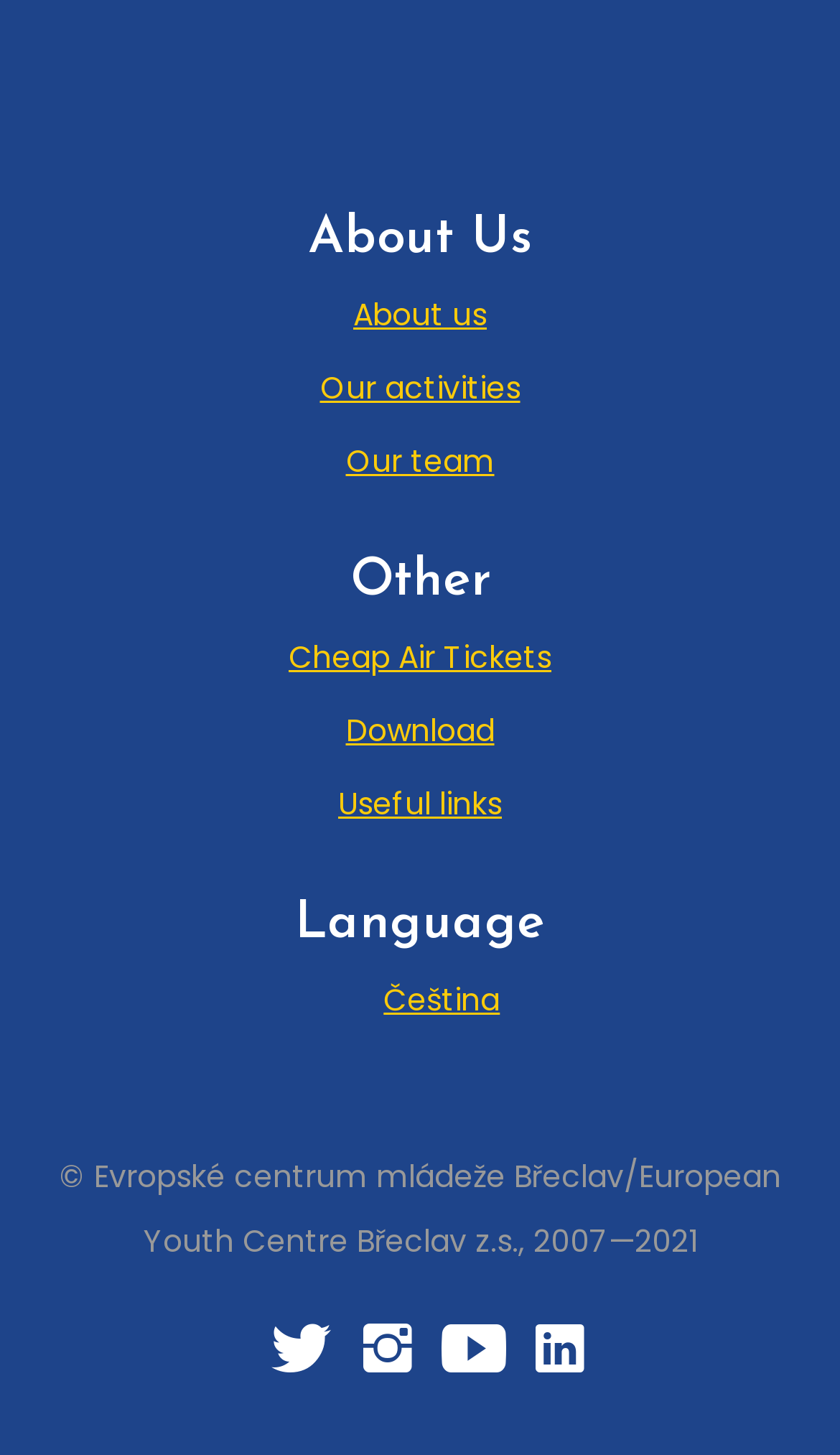How many headings are on the webpage?
Based on the screenshot, respond with a single word or phrase.

3